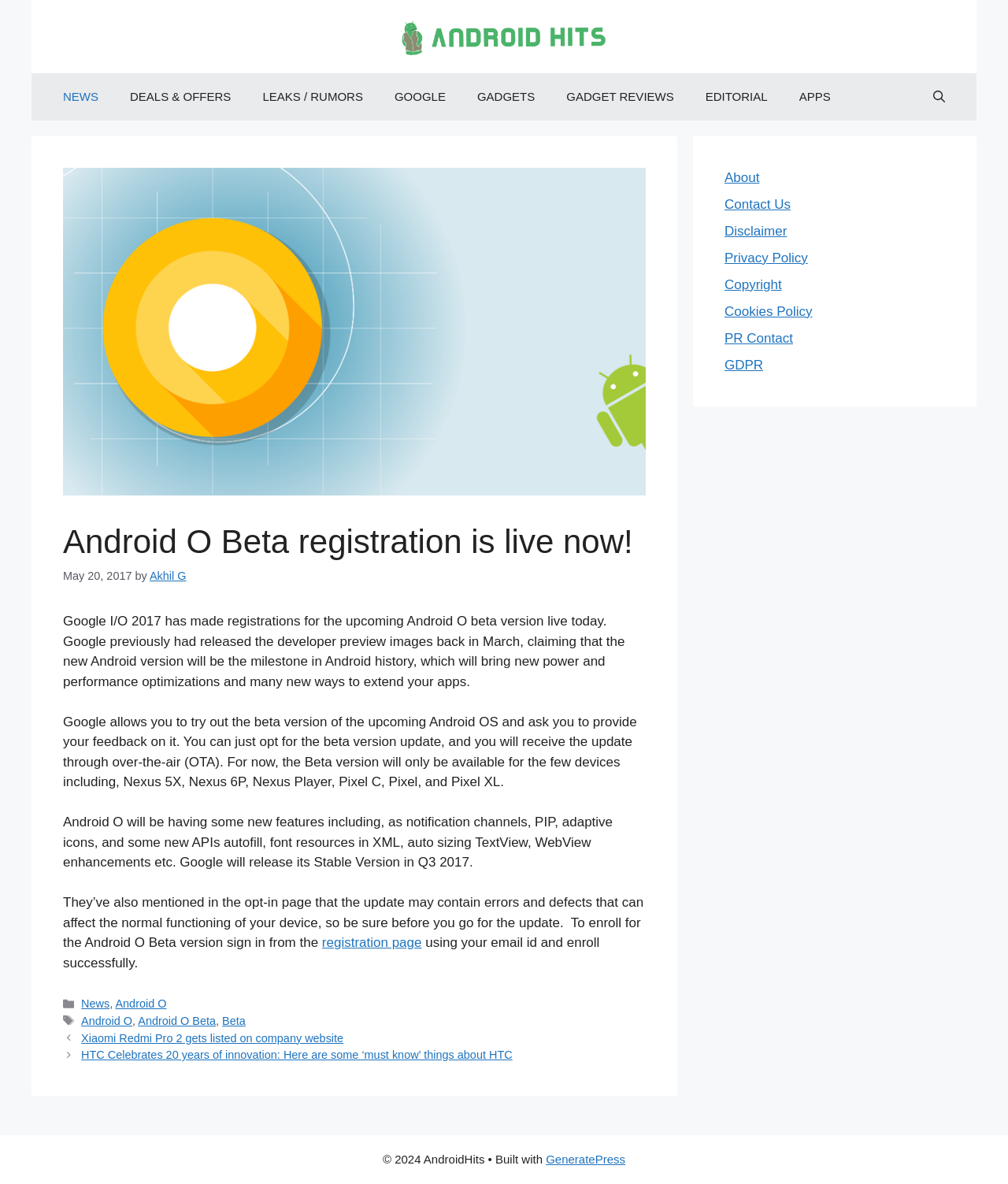Using the webpage screenshot, find the UI element described by LEAKS / RUMORS. Provide the bounding box coordinates in the format (top-left x, top-left y, bottom-right x, bottom-right y), ensuring all values are floating point numbers between 0 and 1.

[0.245, 0.062, 0.376, 0.102]